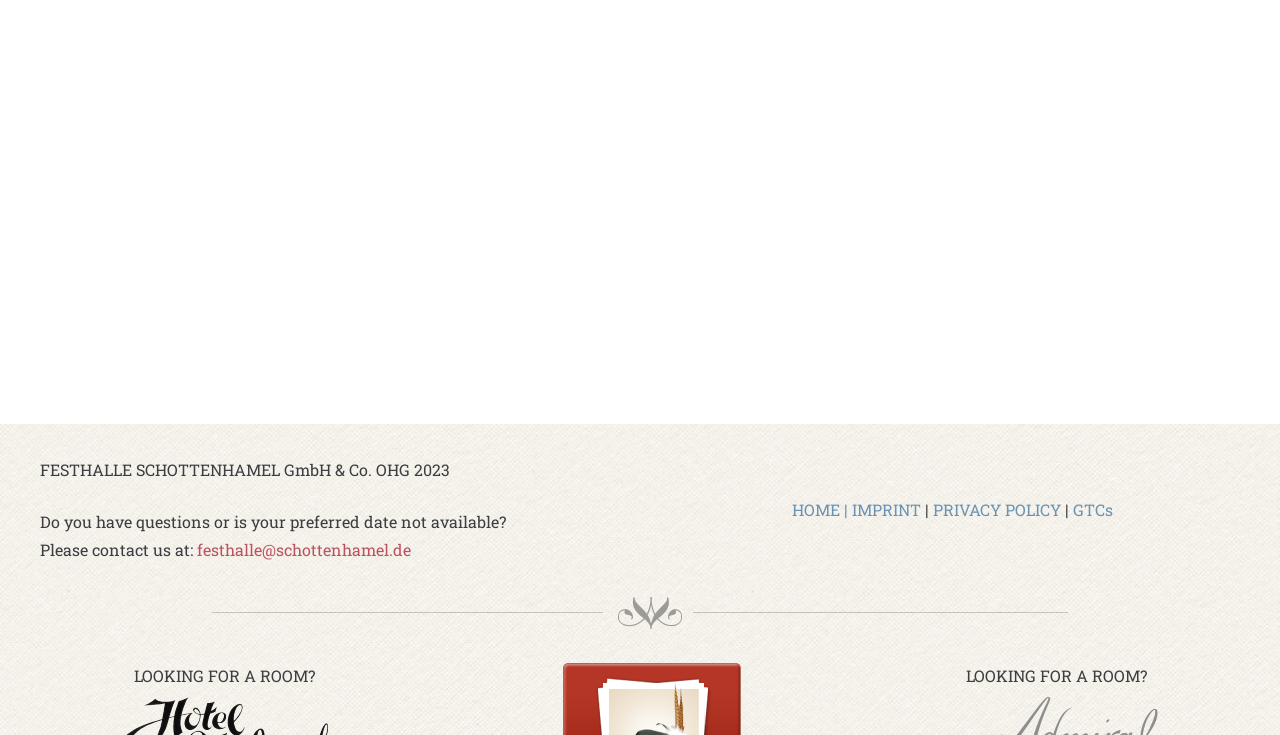Please answer the following query using a single word or phrase: 
What are the options at the bottom of the page?

HOME, IMPRINT, PRIVACY POLICY, GTCs